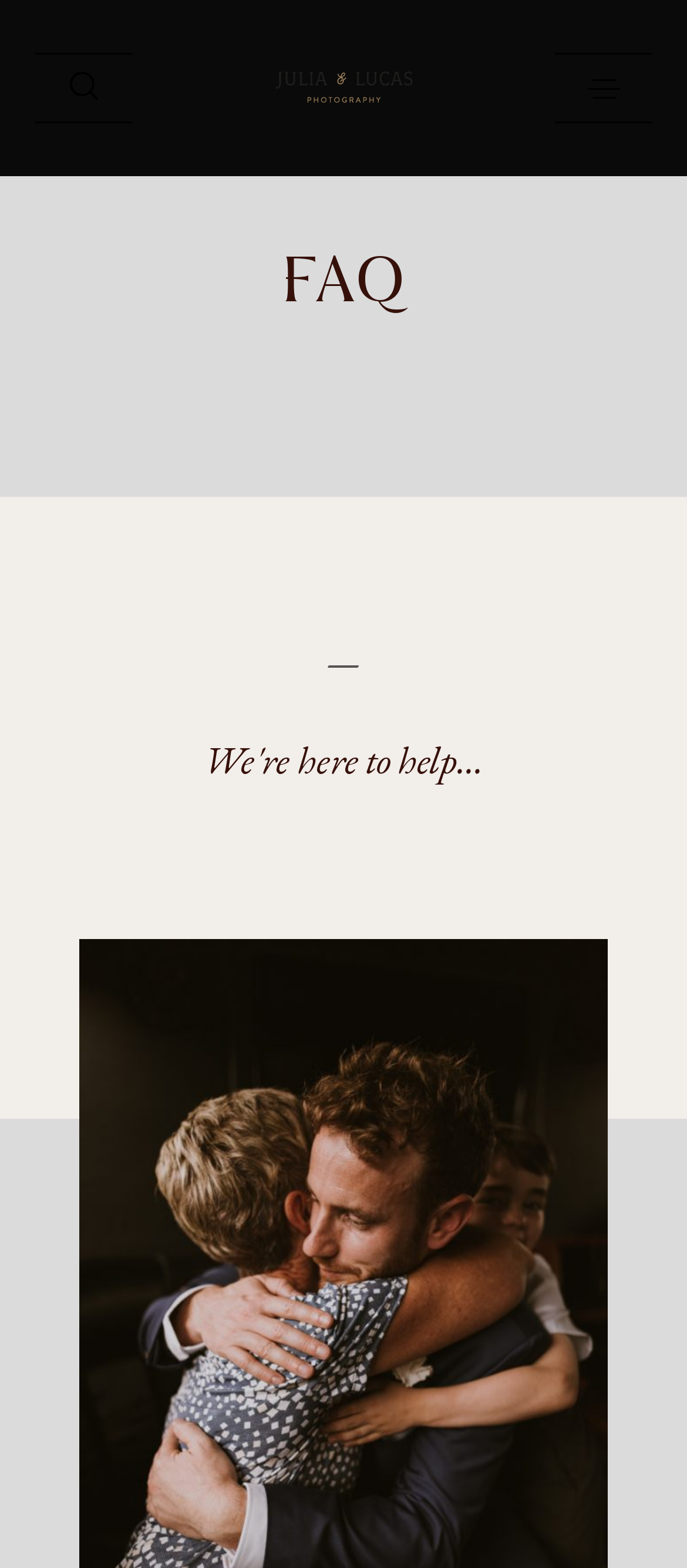Summarize the webpage in an elaborate manner.

This webpage is about Julia & Lucas Photography, a husband and wife wedding photography team. At the top, there is a header section with a search bar and a magnifying glass icon on the right side. Below the search bar, there are five navigation links: CONTACT US, PORTFOLIO, US, FAQ, and OUR BLOG. 

Below the navigation links, there is a section with a heading "FAQ". This section takes up most of the top half of the page. 

On the bottom left side of the page, there is a list box with three options, including a camera icon and a heart icon. 

On the bottom right side of the page, there is a complementary section that takes up about half of the page's width.